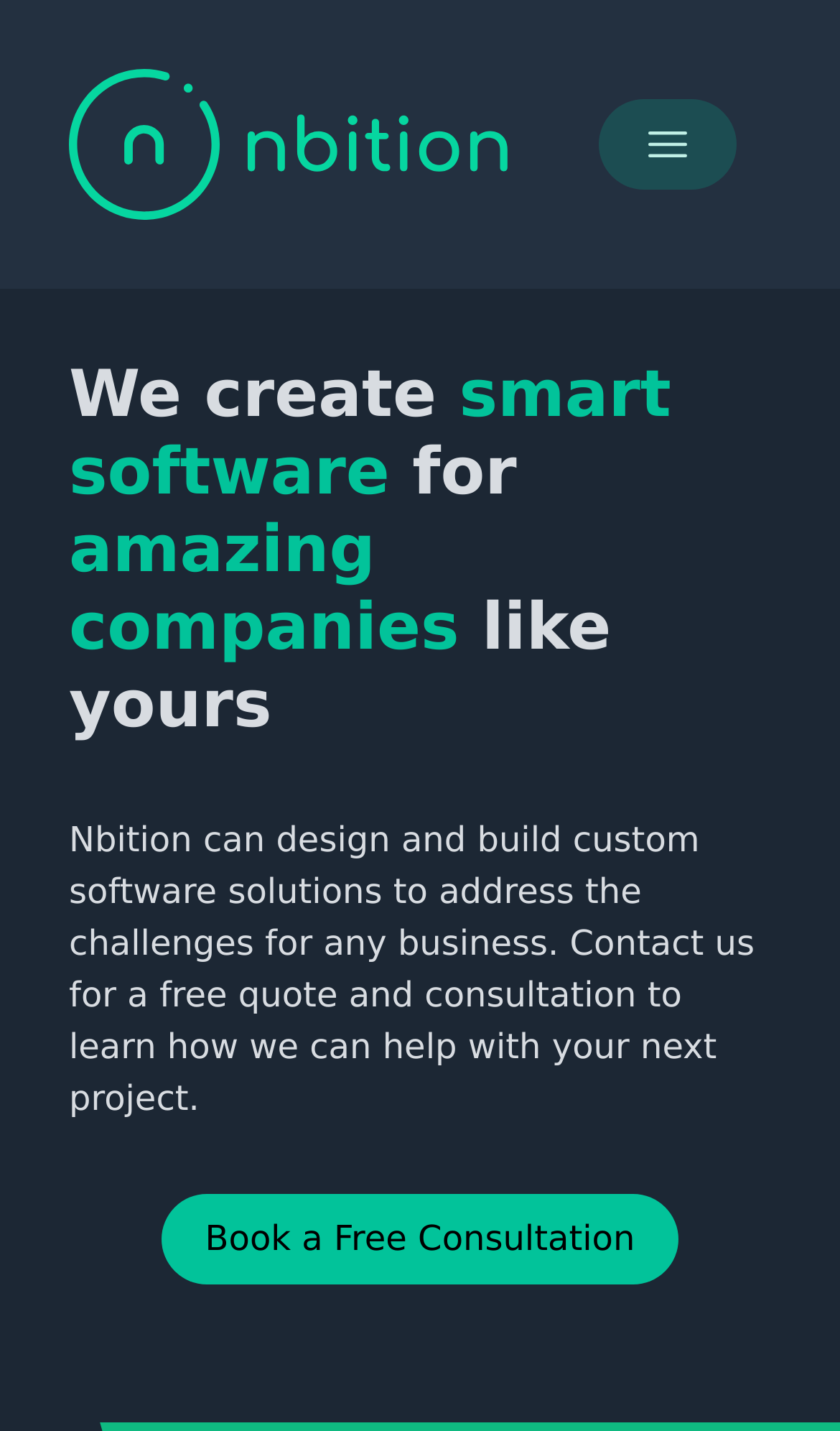What is the orientation of the toolbar?
We need a detailed and exhaustive answer to the question. Please elaborate.

The toolbar at the top of the webpage has a horizontal orientation, which is indicated by the bounding box coordinates [0.0, 0.0, 1.0, 0.202] and the description 'orientation: horizontal'.